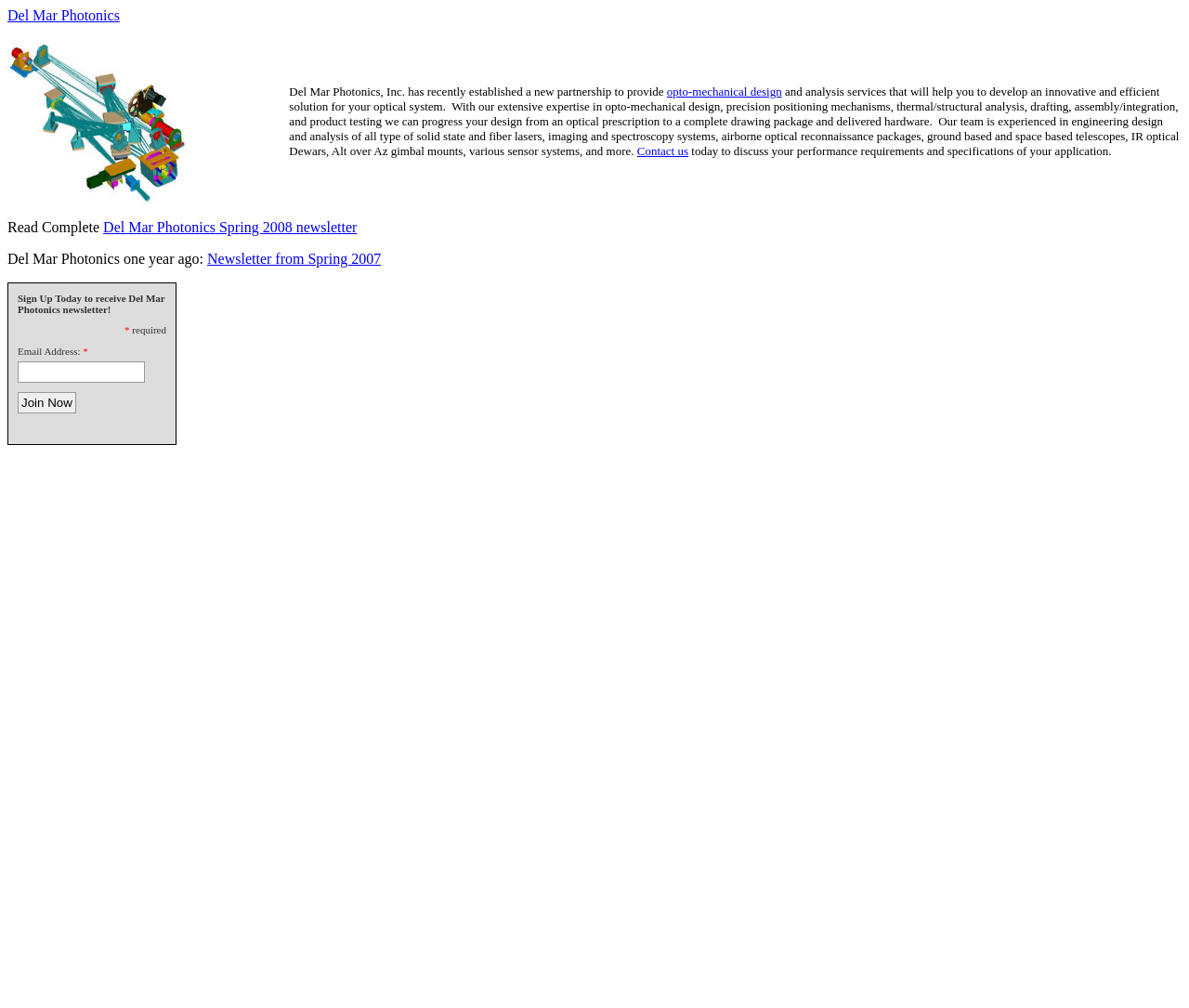What can the company help with?
We need a detailed and meticulous answer to the question.

According to the text description, the company can help customers develop innovative and efficient solutions for their optical systems, progressing from an optical prescription to a complete drawing package and delivered hardware.